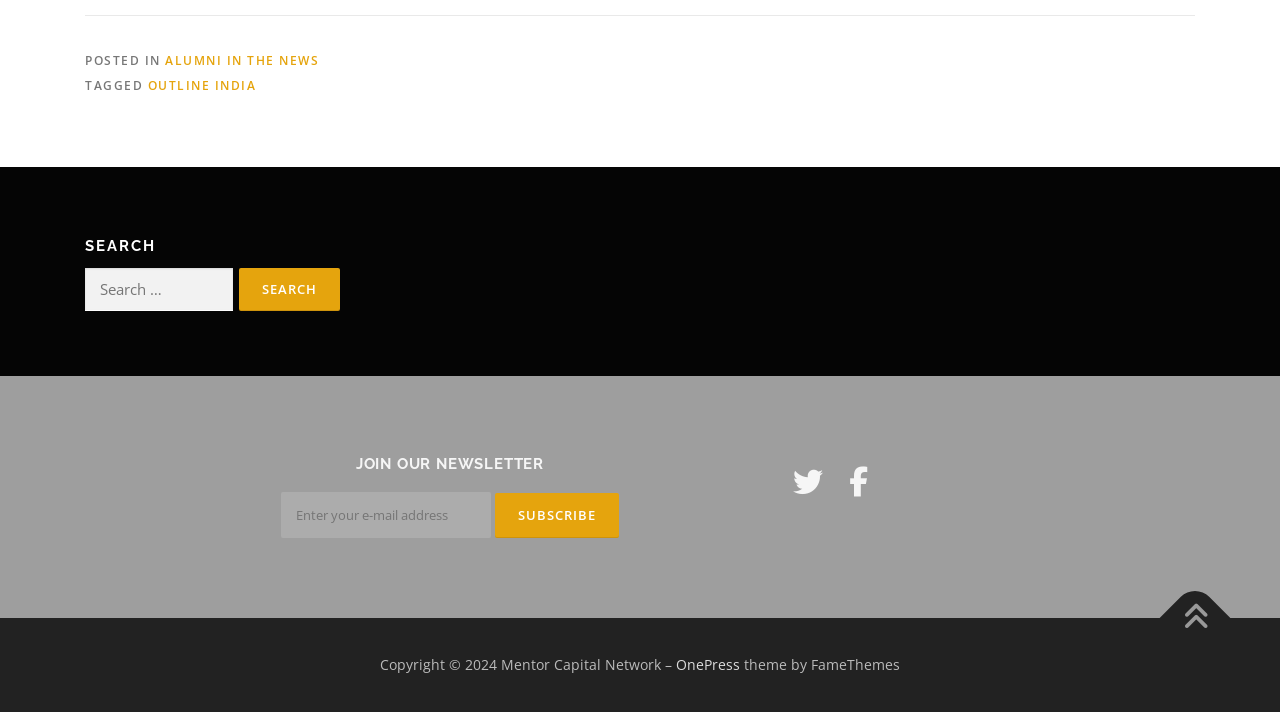Please determine the bounding box coordinates for the element with the description: "title="Facebook"".

[0.663, 0.647, 0.678, 0.704]